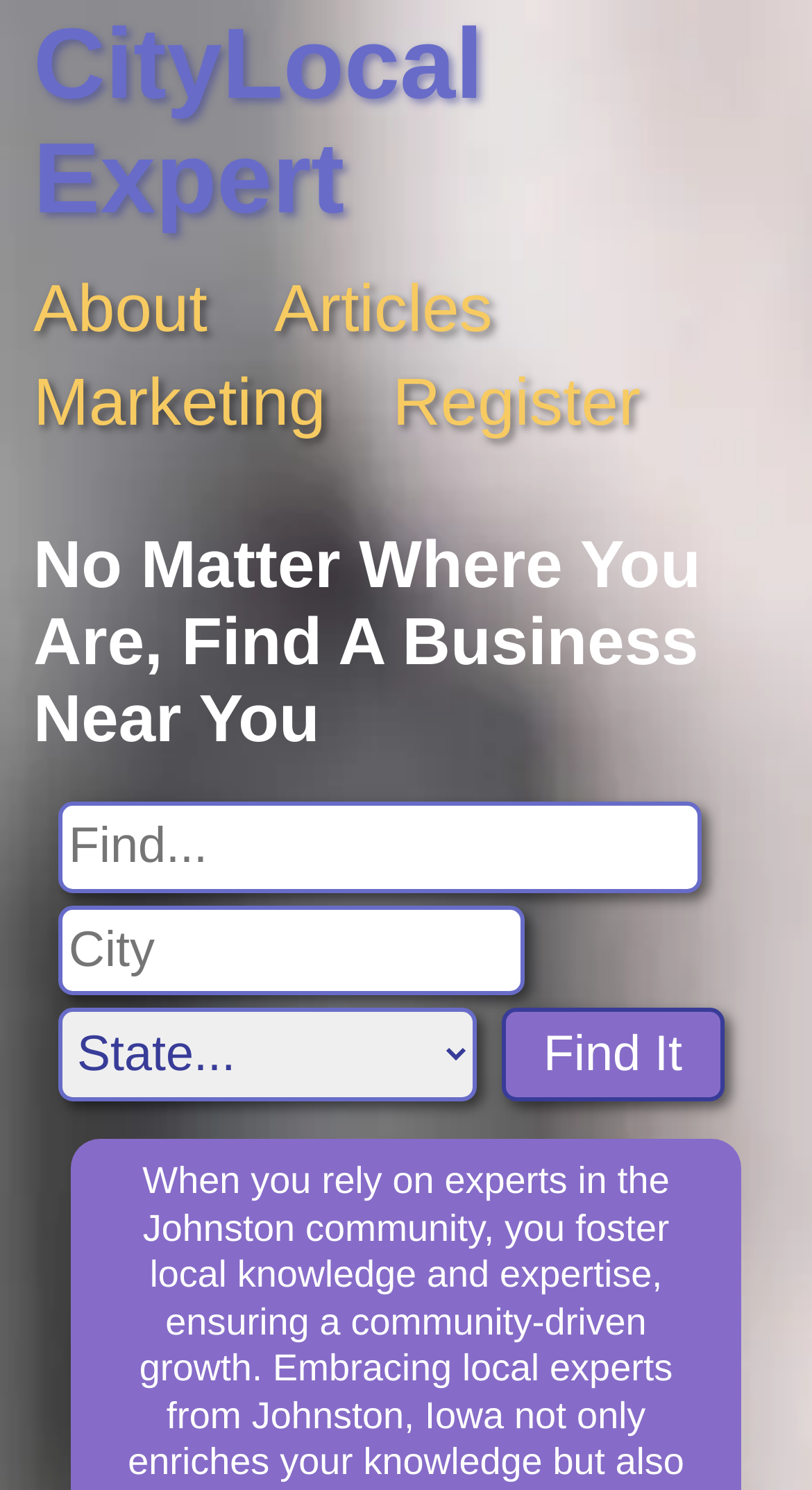What is the purpose of the search bar?
Based on the image, answer the question with a single word or brief phrase.

Find a business